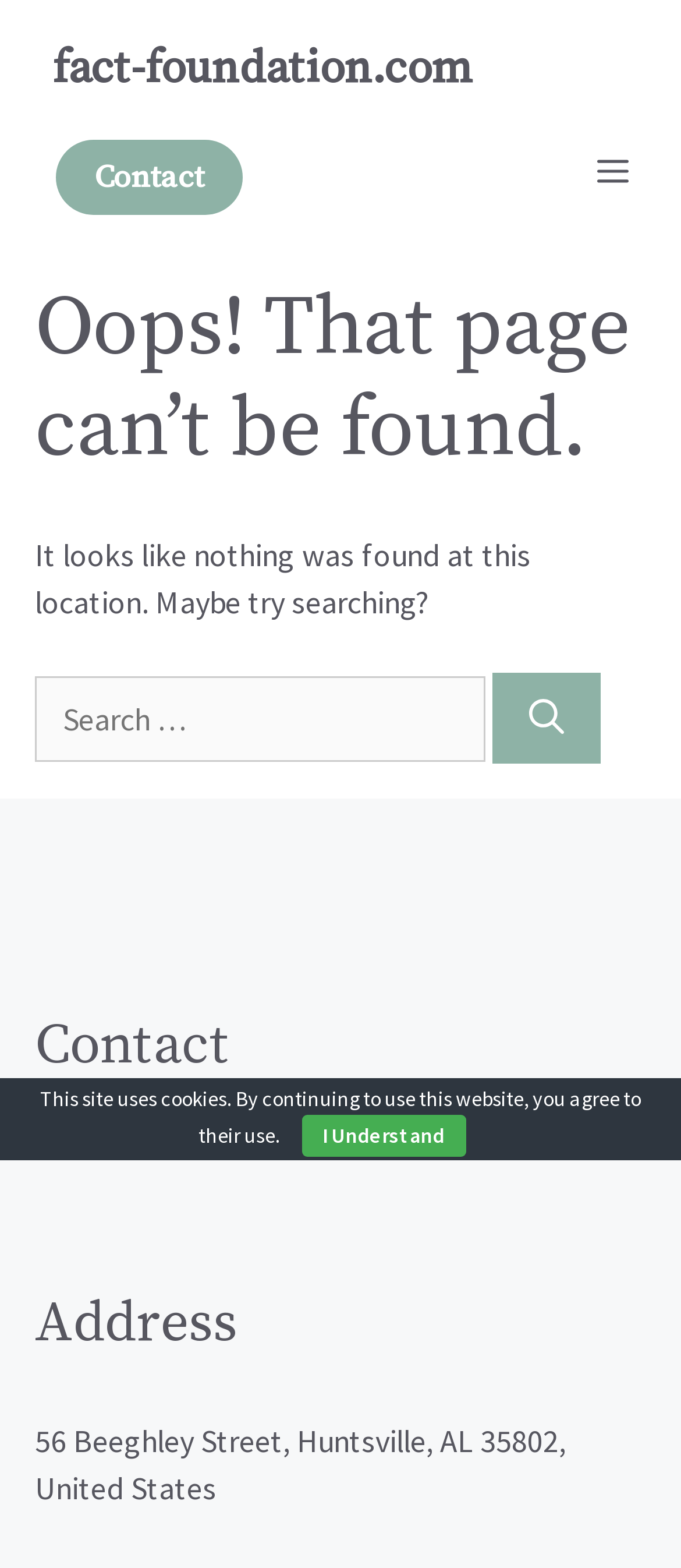What is the purpose of the search box?
Provide a comprehensive and detailed answer to the question.

I found the search box with the label 'Search for:' and a button 'Search' next to it, which suggests that the purpose of the search box is to search for something.